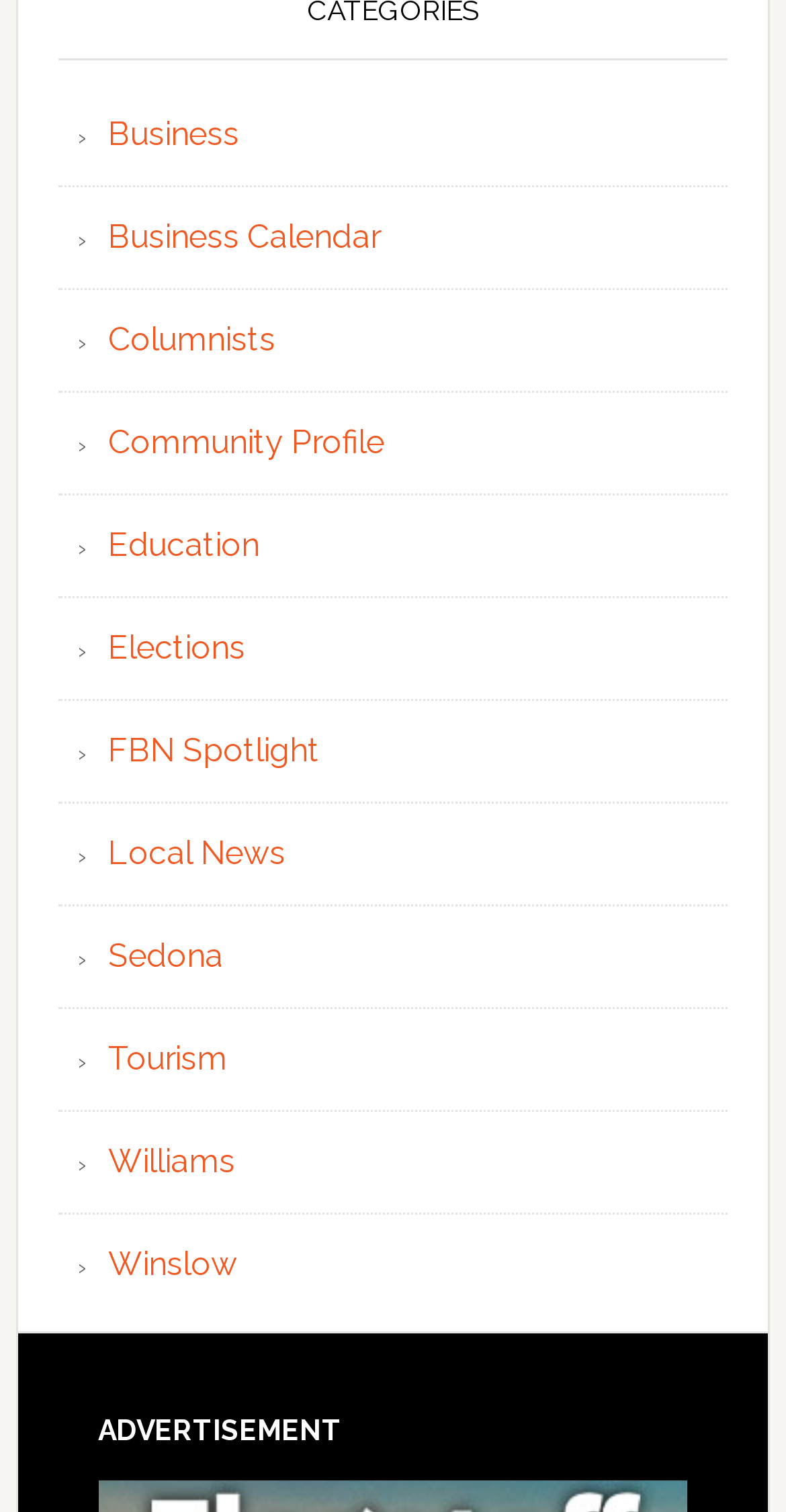Please use the details from the image to answer the following question comprehensively:
What is the purpose of the 'Footer' section?

The 'Footer' section is typically used to provide additional information about the website, such as copyright information, contact details, or links to other important pages. In this case, it is likely used to provide supplementary information about the website.